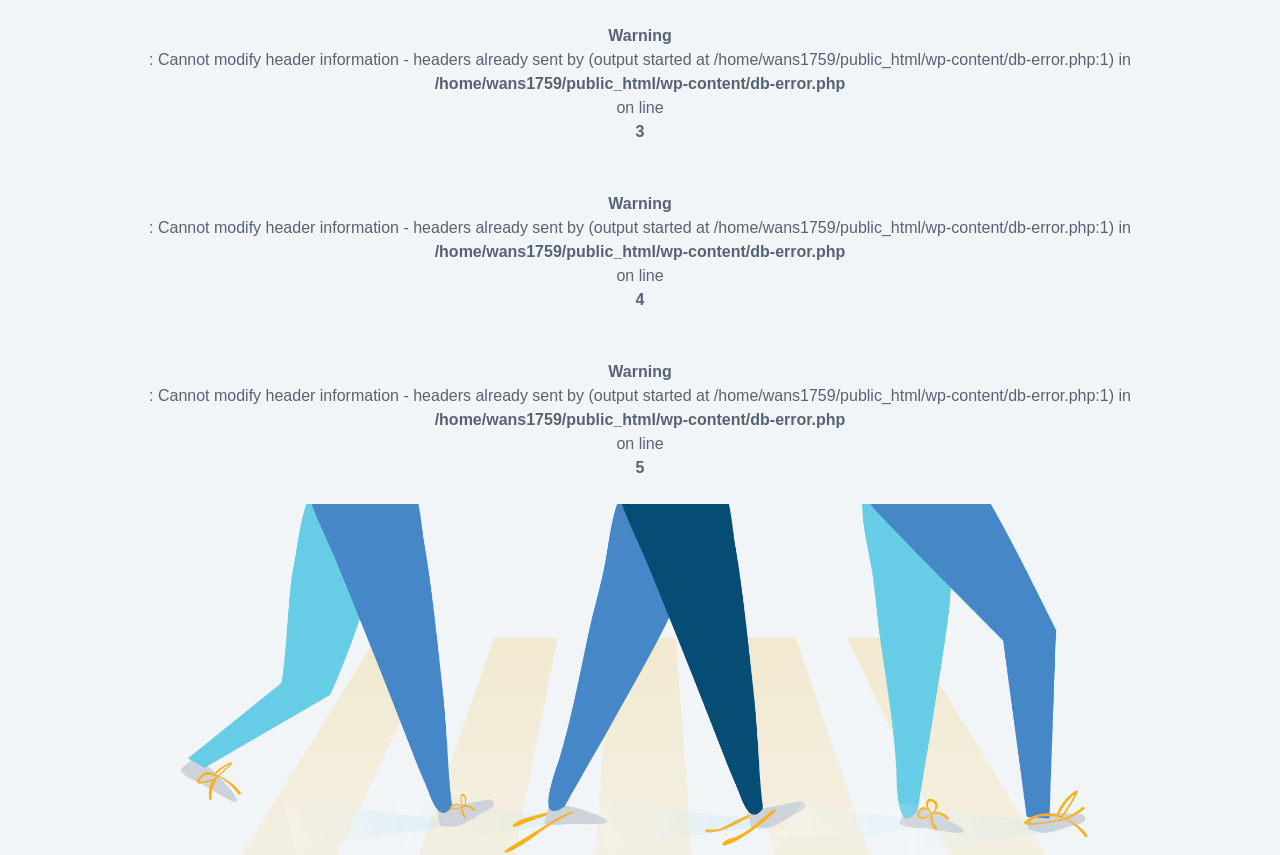What is the error message displayed?
Examine the webpage screenshot and provide an in-depth answer to the question.

The error message is displayed in multiple places on the webpage, with the same text 'Cannot modify header information - headers already sent by (output started at /home/wans1759/public_html/wp-content/db-error.php:1) in'. This suggests that the webpage is experiencing a database connection issue, and the error message is being repeated to indicate the problem.